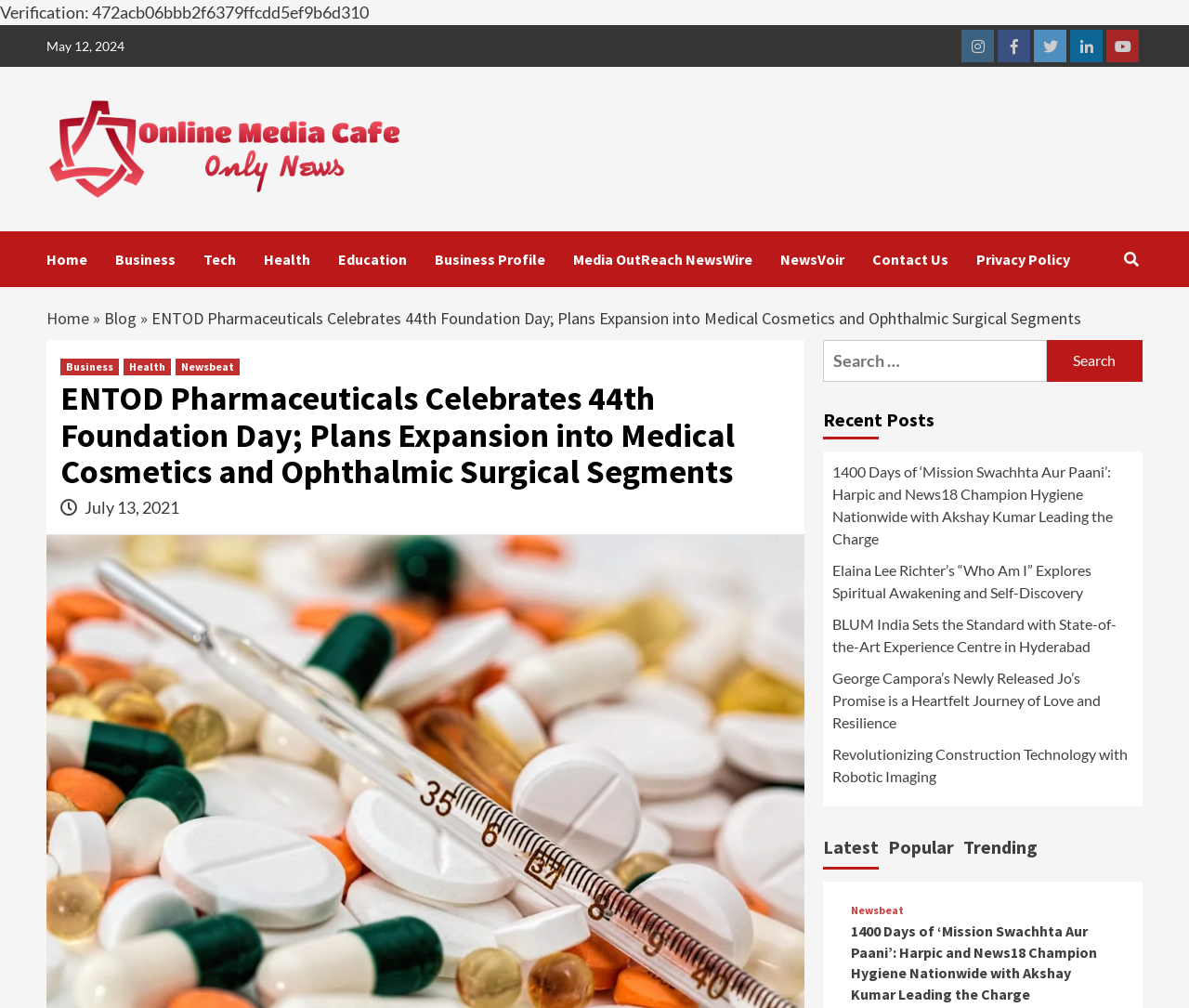What is the category of the recent post '1400 Days of ‘Mission Swachhta Aur Paani’?
Look at the screenshot and give a one-word or phrase answer.

Newsbeat